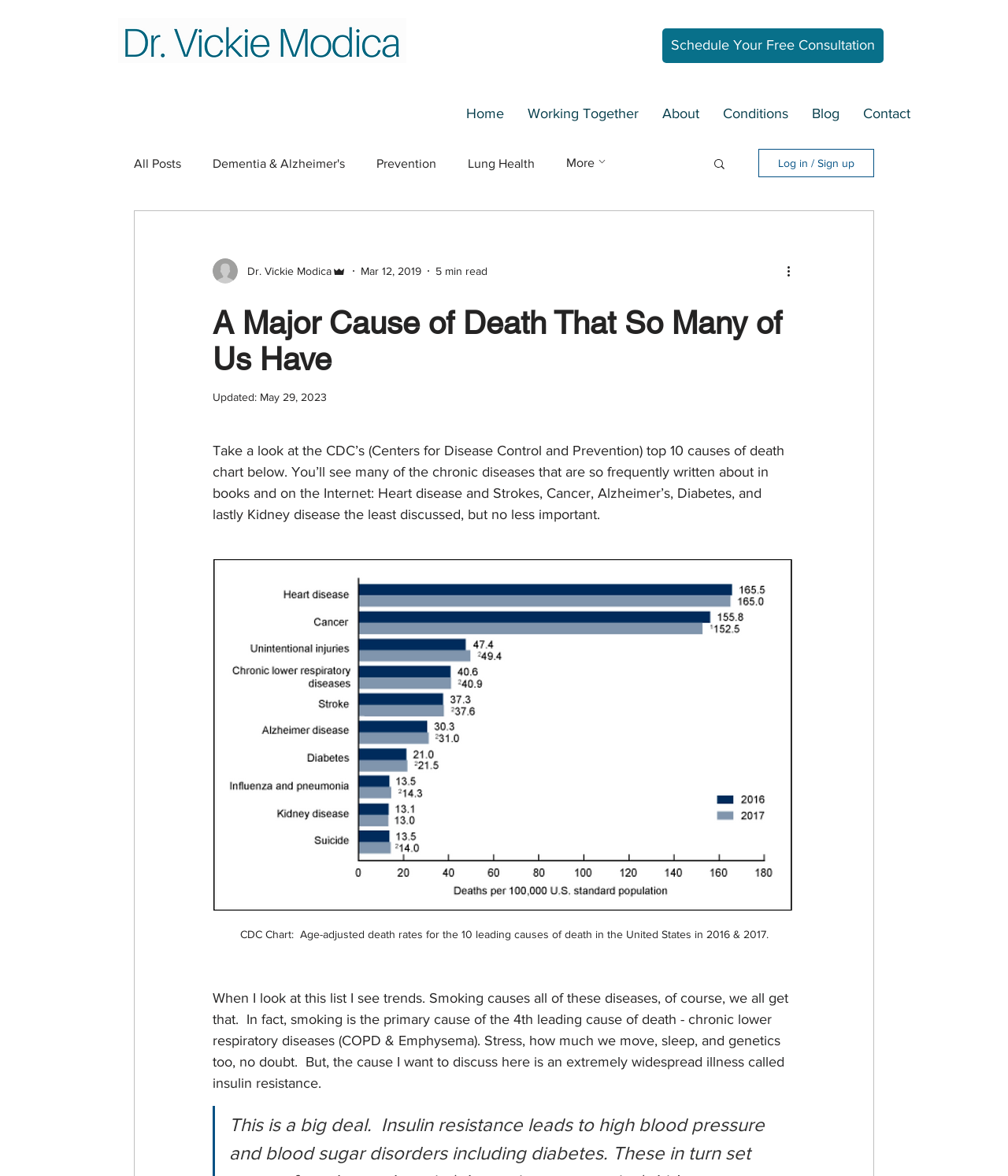Show the bounding box coordinates of the region that should be clicked to follow the instruction: "Log in or sign up."

[0.752, 0.127, 0.867, 0.151]